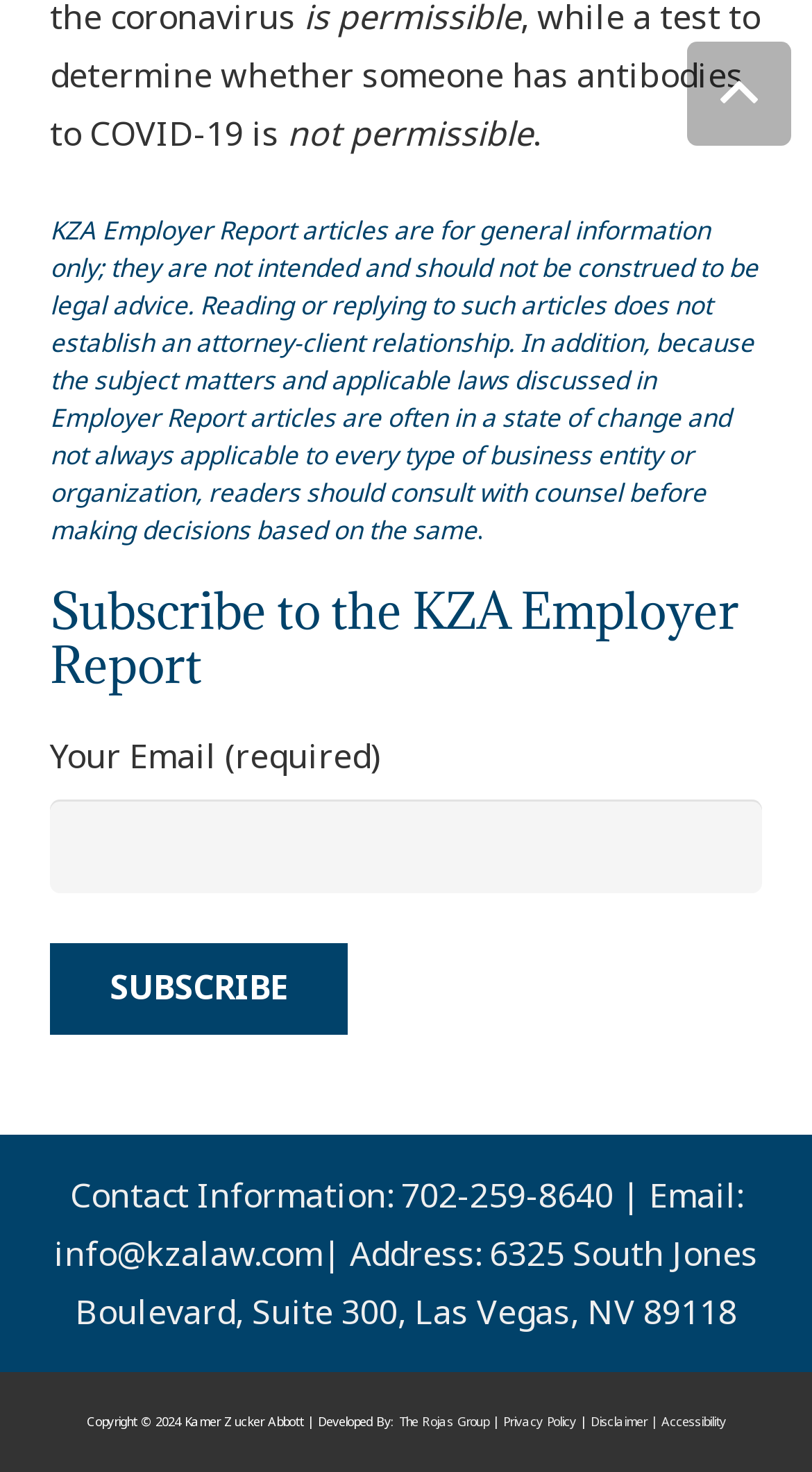Please identify the bounding box coordinates of the element that needs to be clicked to execute the following command: "Follow us on Facebook". Provide the bounding box using four float numbers between 0 and 1, formatted as [left, top, right, bottom].

None